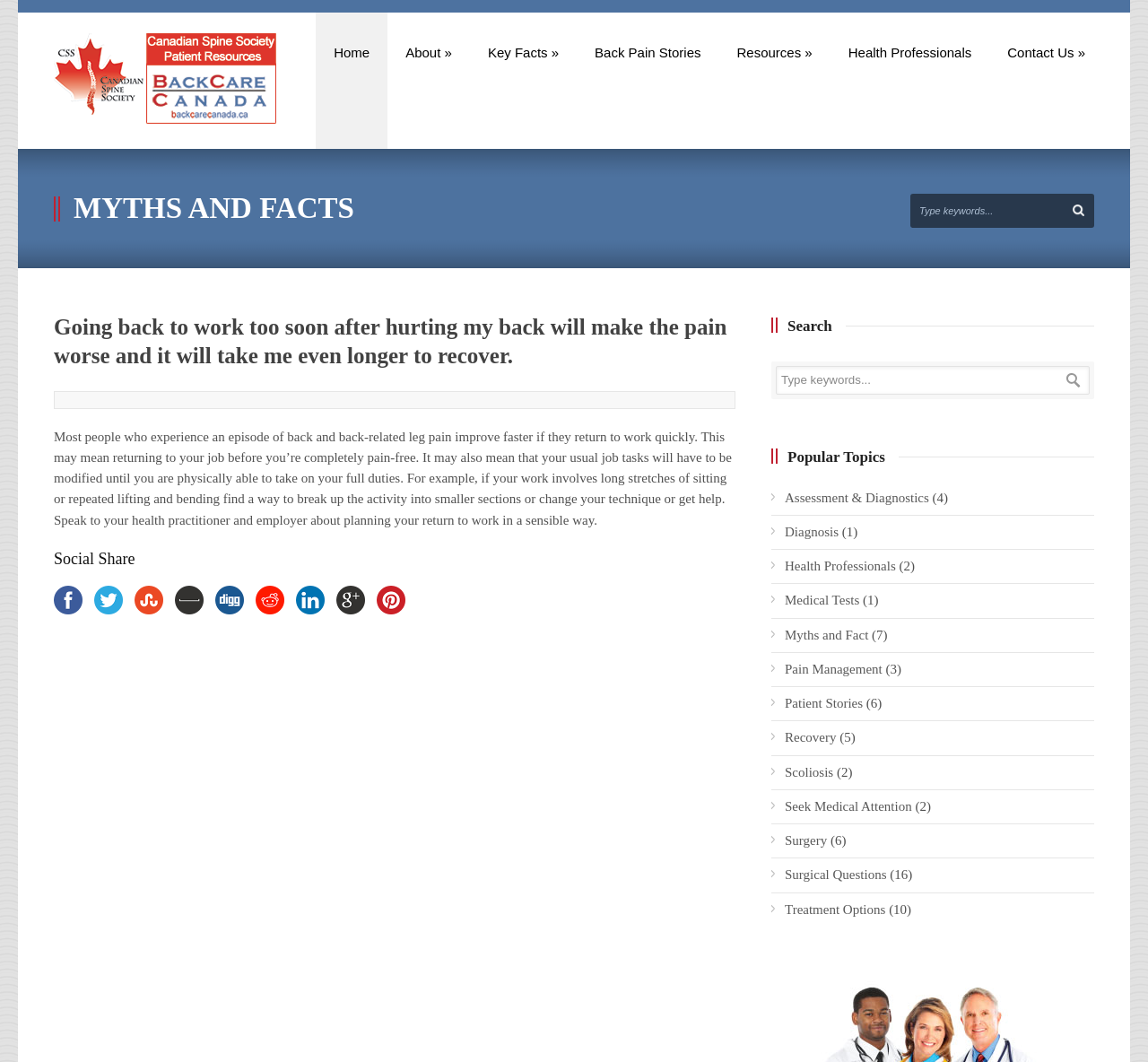Observe the image and answer the following question in detail: What is the section below 'MYTHS AND FACTS' about?

The section below 'MYTHS AND FACTS' has a heading 'Going back to work too soon after hurting my back will make the pain worse and it will take me even longer to recover.' and a paragraph of text that discusses the importance of returning to work quickly after a back injury.